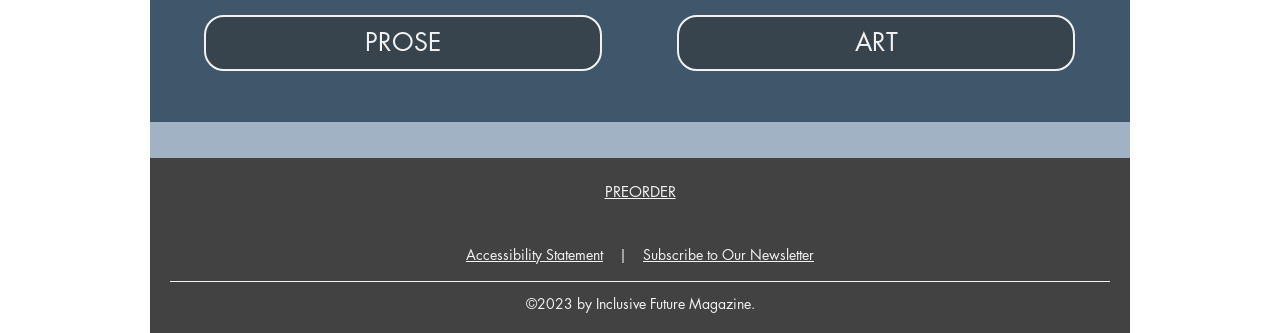Please respond to the question with a concise word or phrase:
What are the two main categories on the top?

PROSE and ART